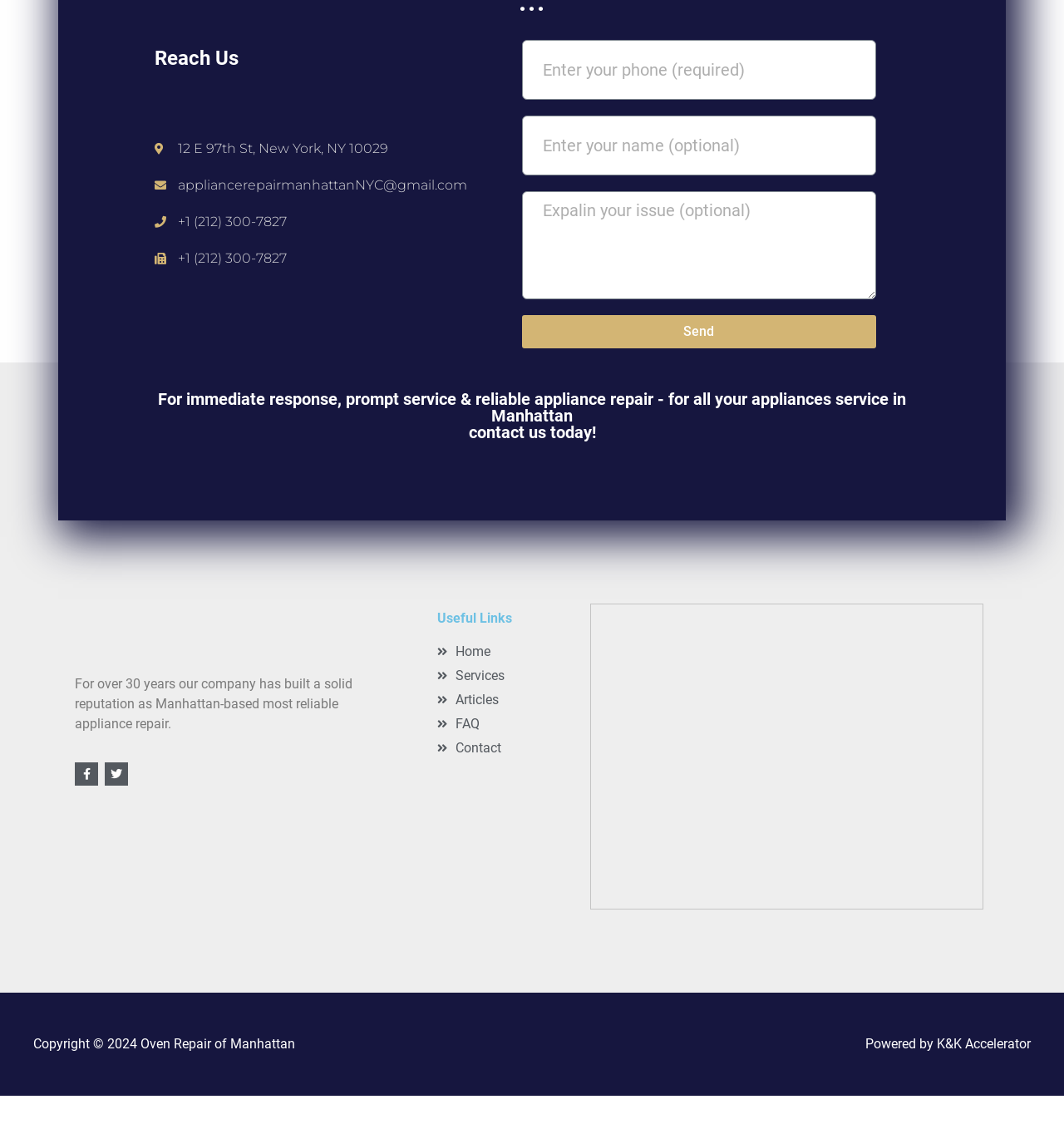Please find the bounding box coordinates of the element that must be clicked to perform the given instruction: "Contact us". The coordinates should be four float numbers from 0 to 1, i.e., [left, top, right, bottom].

[0.411, 0.654, 0.531, 0.671]